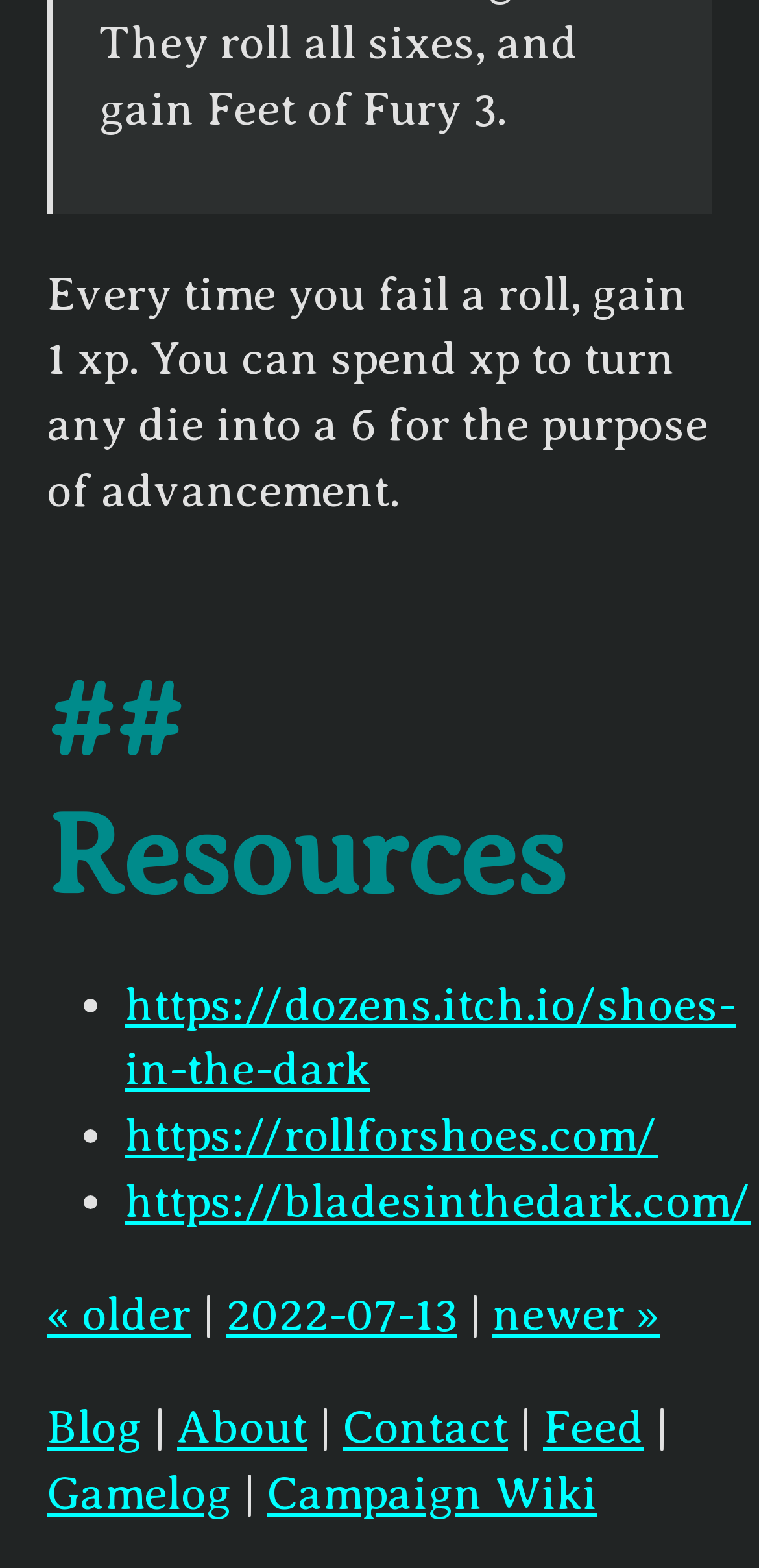Please specify the bounding box coordinates of the clickable section necessary to execute the following command: "View the previous blog posts".

[0.062, 0.822, 0.251, 0.854]